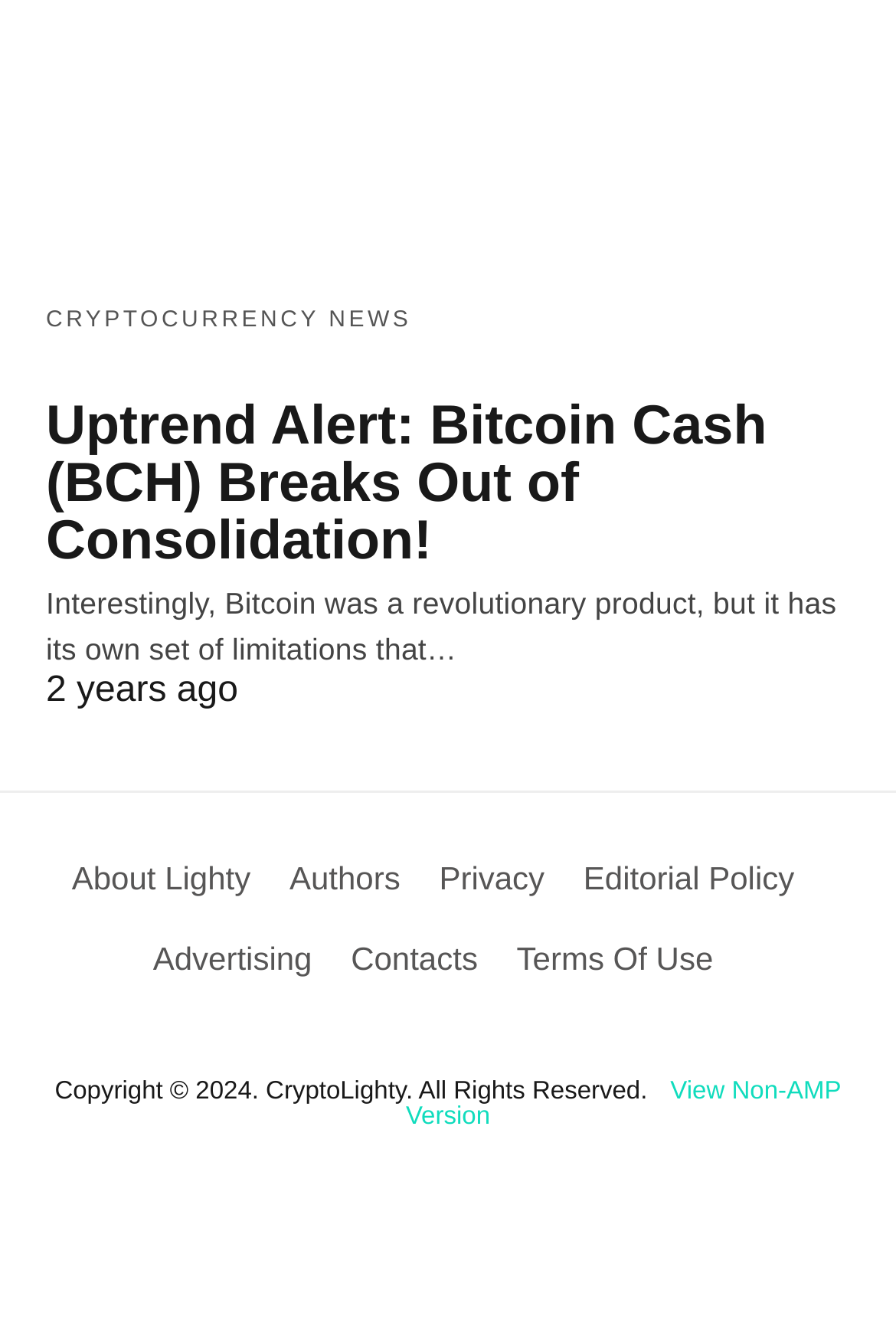Given the element description Terms Of Use, identify the bounding box coordinates for the UI element on the webpage screenshot. The format should be (top-left x, top-left y, bottom-right x, bottom-right y), with values between 0 and 1.

[0.577, 0.709, 0.796, 0.737]